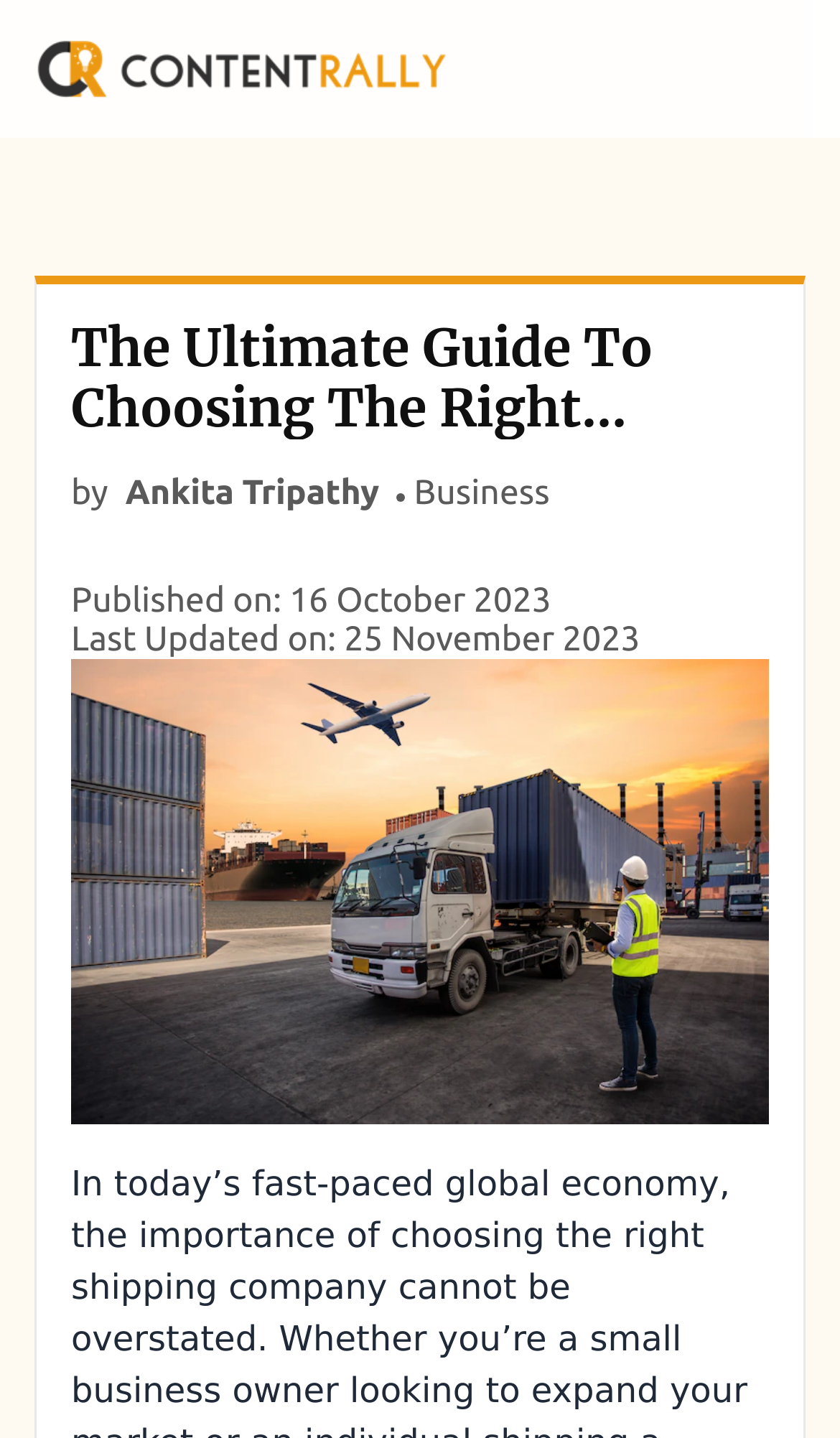Find the main header of the webpage and produce its text content.

The Ultimate Guide To Choosing The Right Shipping Company